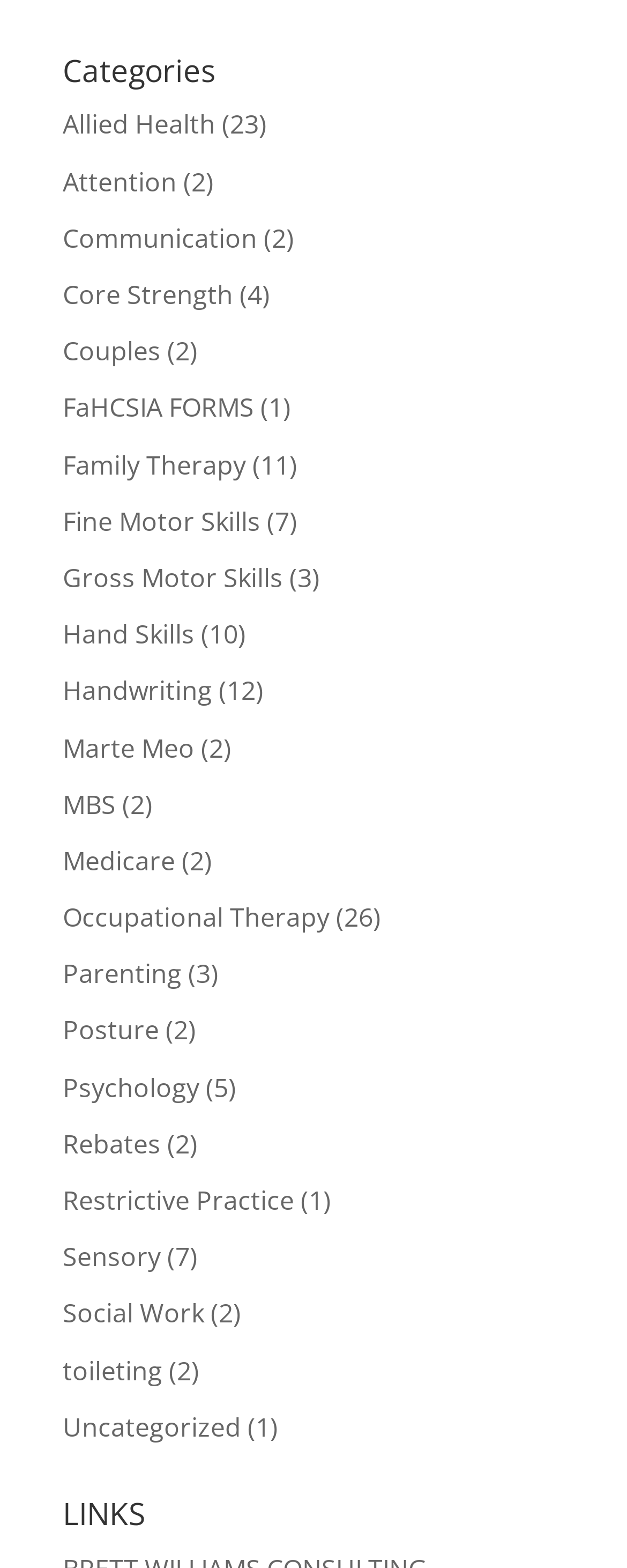Determine the bounding box coordinates for the area you should click to complete the following instruction: "Click on Allied Health".

[0.1, 0.068, 0.344, 0.091]